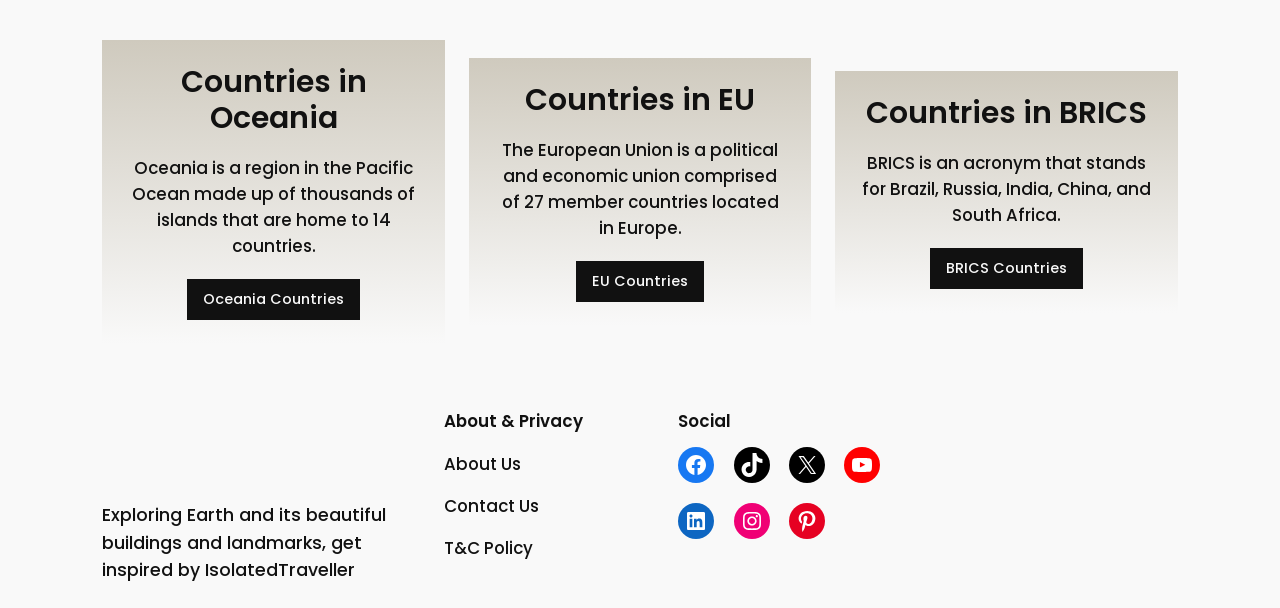Provide a thorough and detailed response to the question by examining the image: 
How many social media links are provided?

The webpage provides links to six social media platforms, namely Facebook, TikTok, X, YouTube, LinkedIn, and Instagram, as shown in the links under the heading 'Social'.